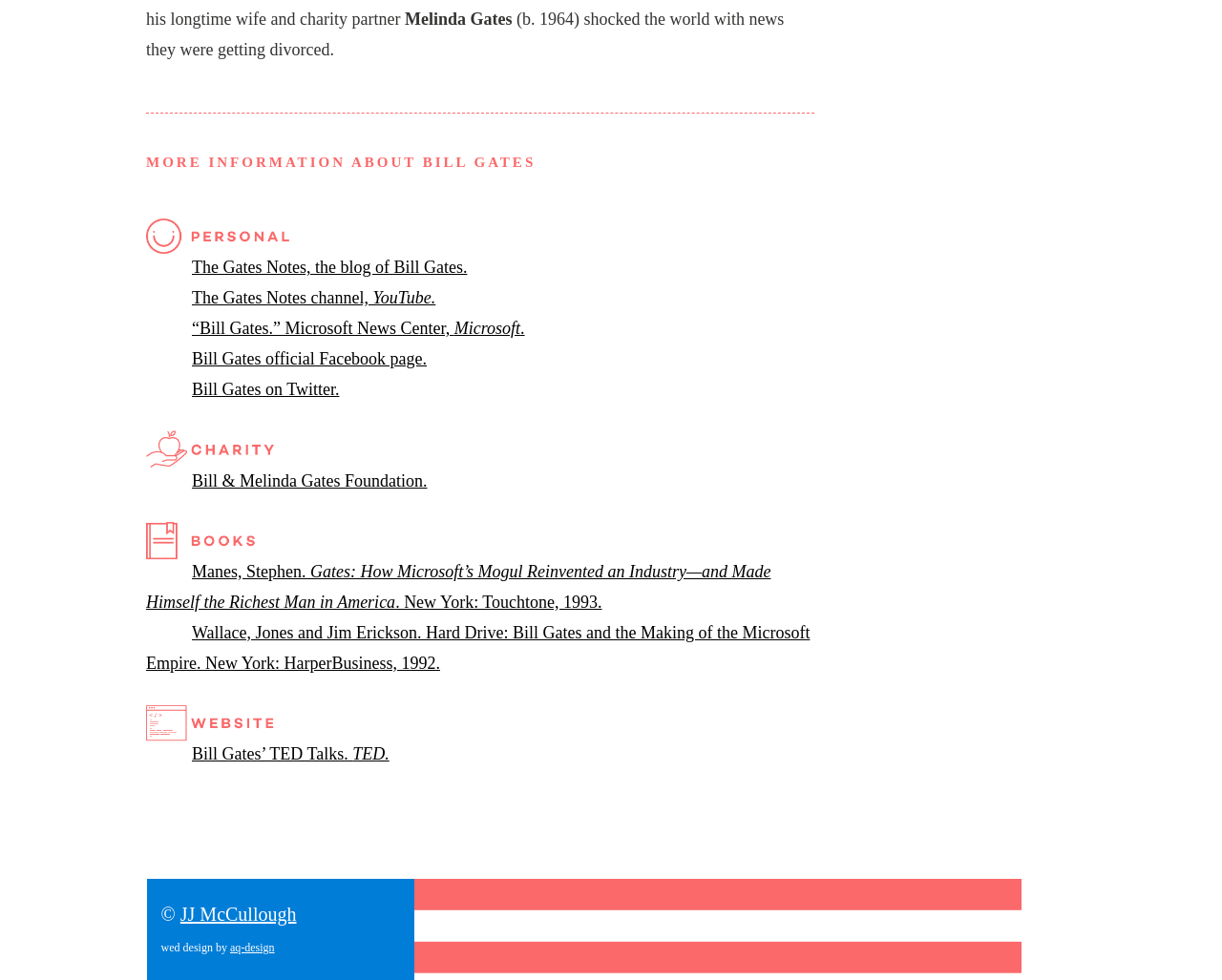How many books about Bill Gates are mentioned on the webpage?
Using the image as a reference, answer with just one word or a short phrase.

2